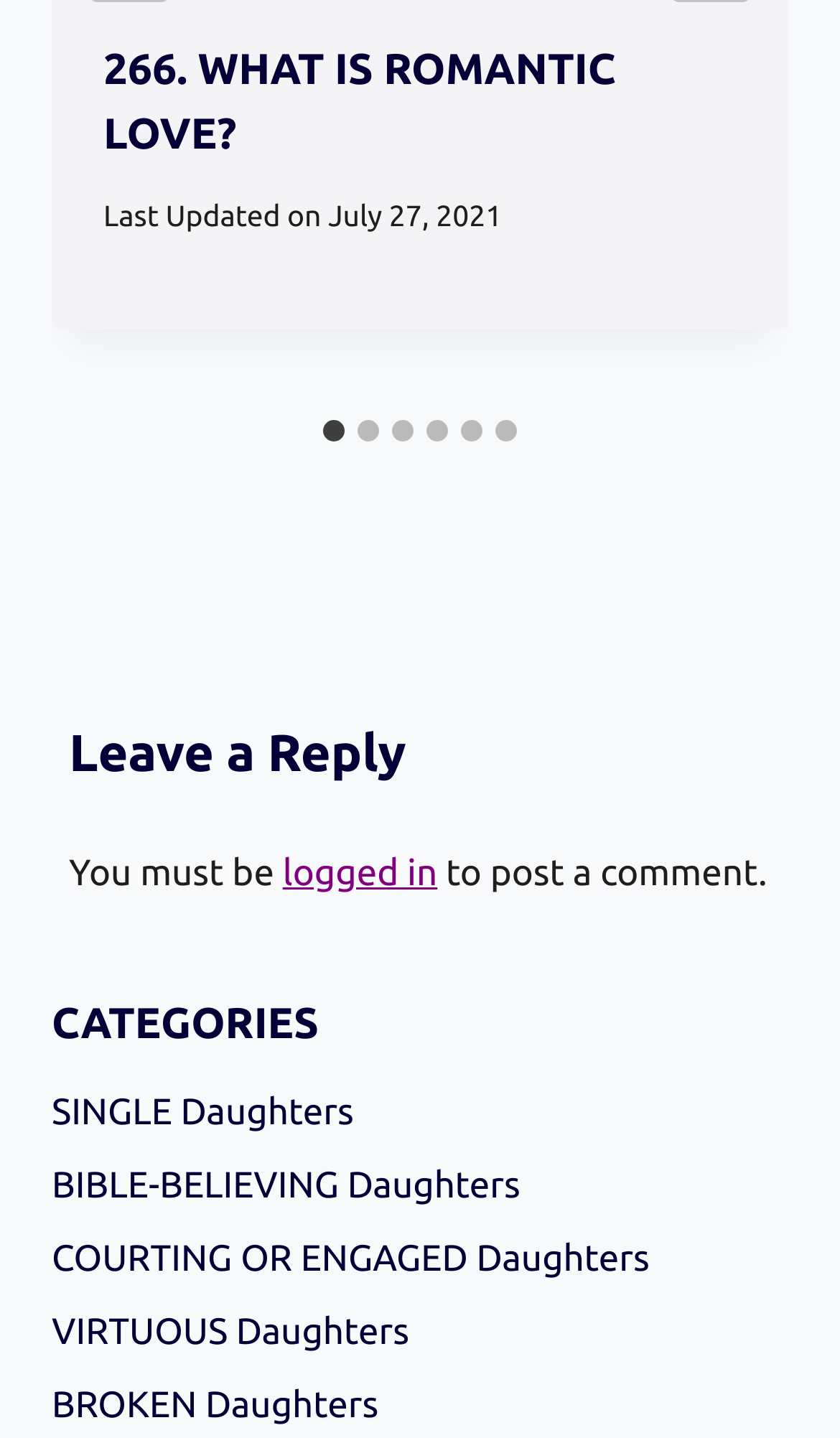Determine the bounding box coordinates of the target area to click to execute the following instruction: "Click on the 'logged in' link."

[0.336, 0.593, 0.521, 0.622]